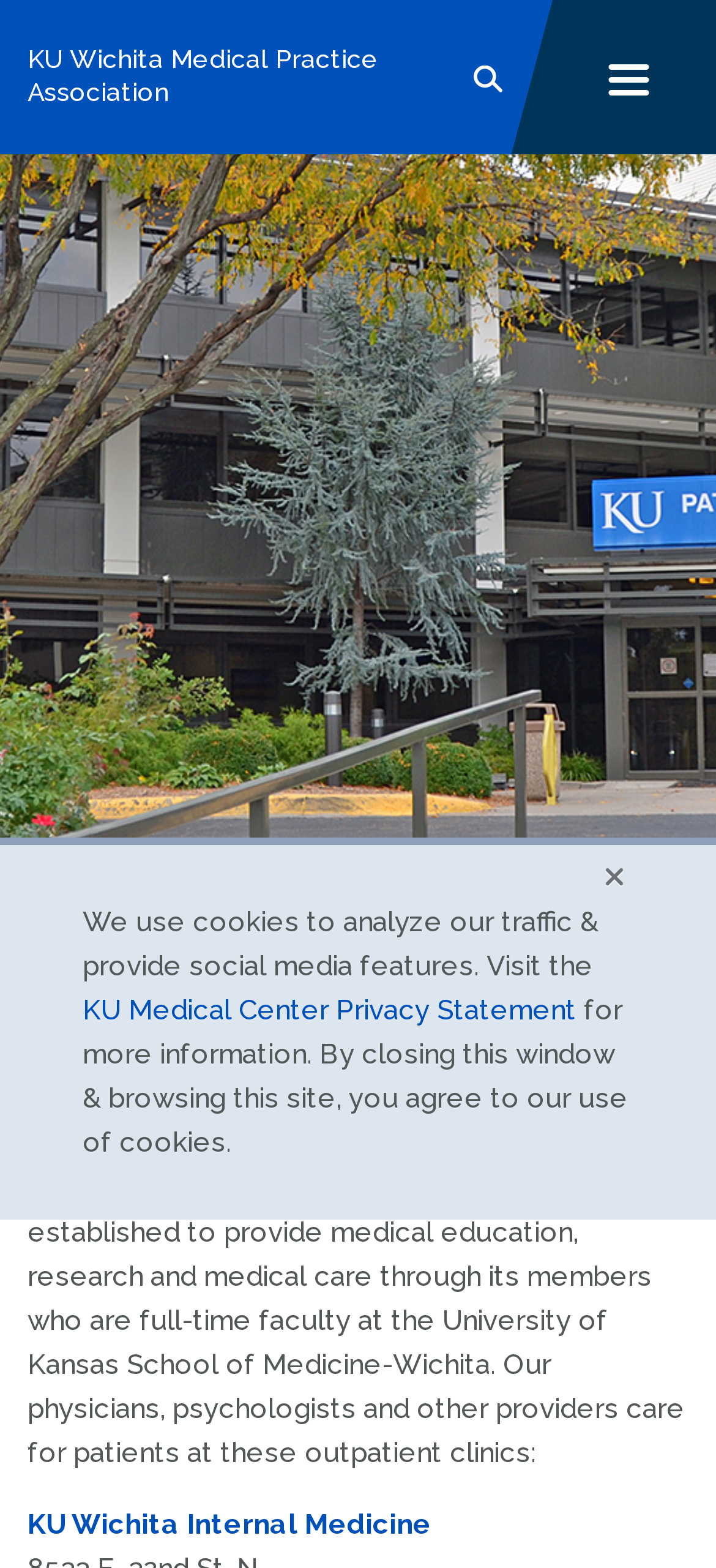What is the name of the outpatient clinic linked at the bottom of the webpage?
Look at the screenshot and provide an in-depth answer.

The link to the outpatient clinic can be found at the bottom of the webpage. The link text is 'KU Wichita Internal Medicine', which is a child element of the Root Element.